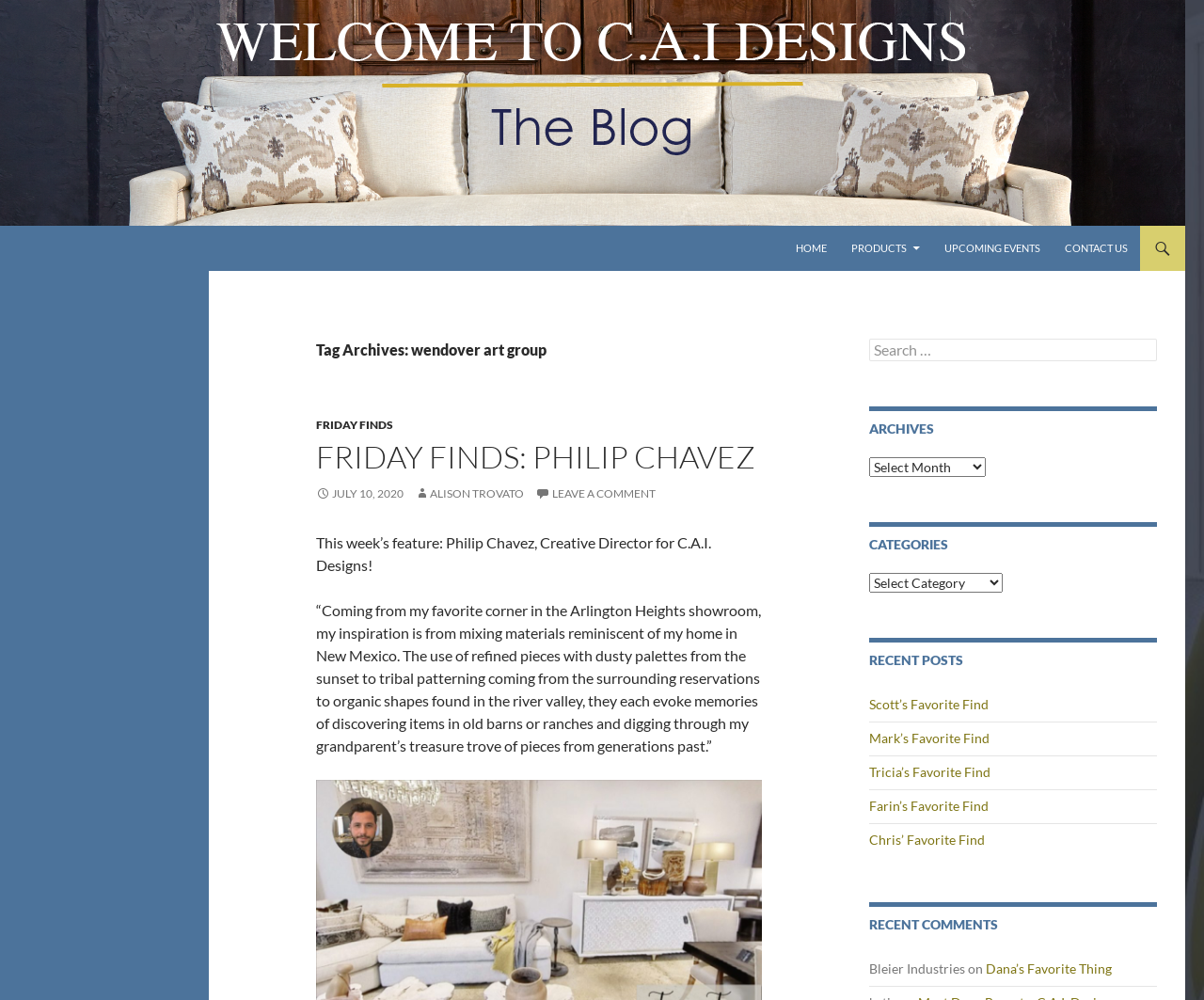Identify the bounding box of the HTML element described as: "Friday Finds: Philip Chavez".

[0.262, 0.437, 0.627, 0.476]